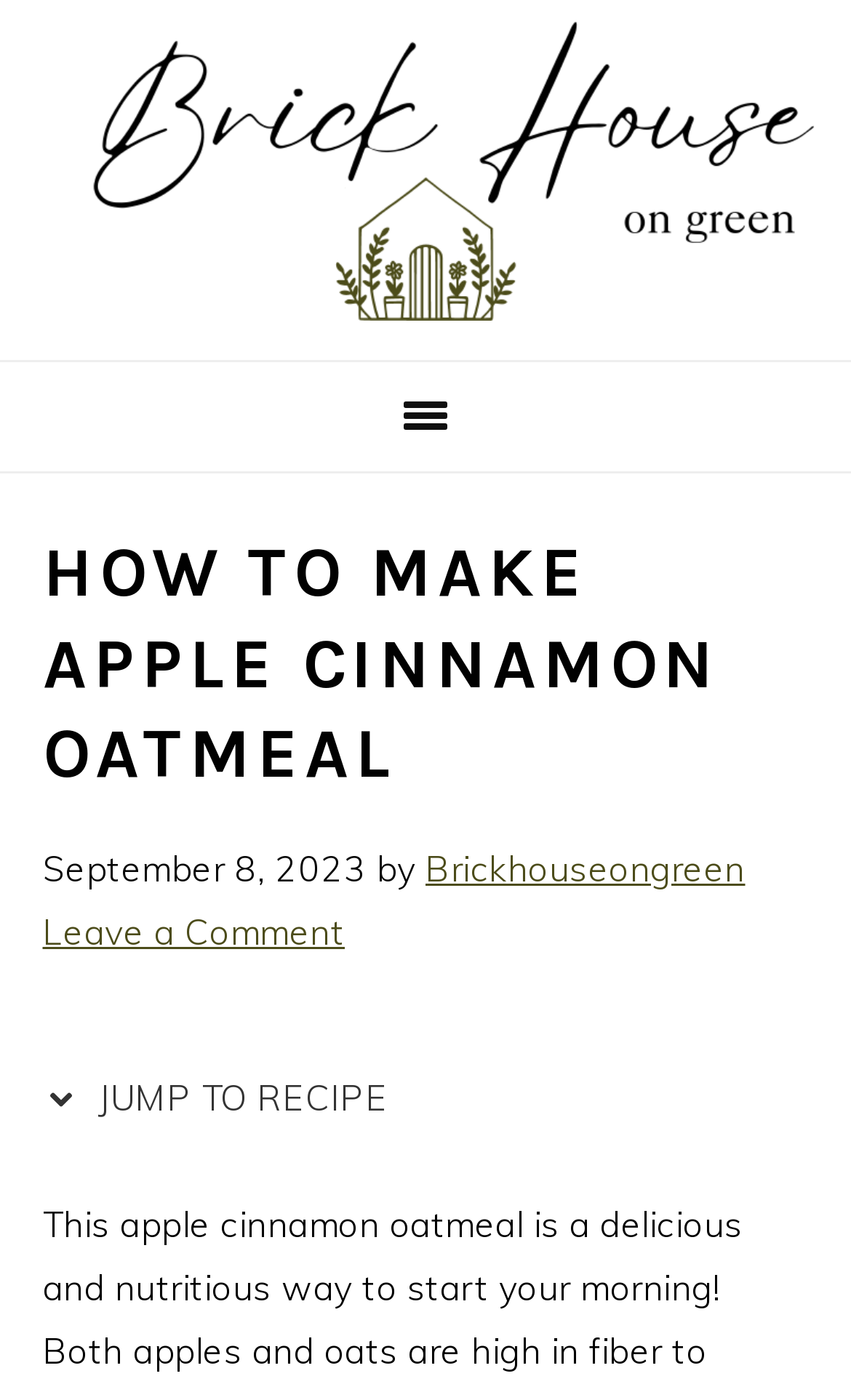Generate a detailed explanation of the webpage's features and information.

This webpage is about a recipe for apple cinnamon oatmeal. At the top left corner, there are three links: "Skip to primary navigation", "Skip to main content", and "Skip to primary sidebar". Below these links, there is a logo of "Brick House On Green" with a link to the website's homepage. 

On the top center of the page, there is a header section that spans almost the entire width of the page. Within this section, there is a large heading that reads "HOW TO MAKE APPLE CINNAMON OATMEAL". Below the heading, there is a timestamp indicating that the recipe was posted on "September 8, 2023", followed by the author's name "Brickhouseongreen". 

To the right of the timestamp, there is a link to leave a comment. Below the header section, there is a prominent link that says "JUMP TO RECIPE", which is likely a shortcut to the recipe instructions. Next to this link, there is a small image.